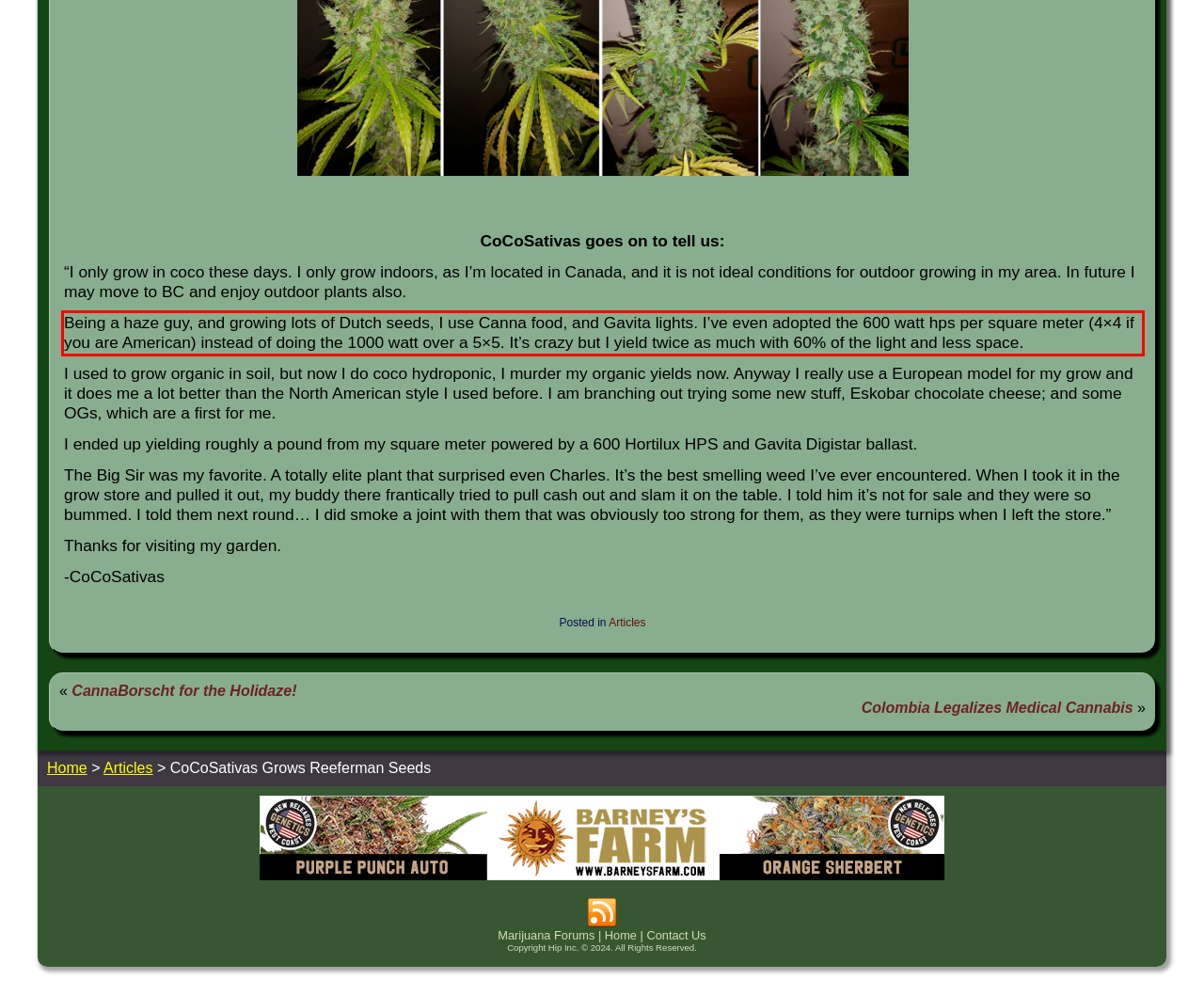Identify the text within the red bounding box on the webpage screenshot and generate the extracted text content.

Being a haze guy, and growing lots of Dutch seeds, I use Canna food, and Gavita lights. I’ve even adopted the 600 watt hps per square meter (4×4 if you are American) instead of doing the 1000 watt over a 5×5. It’s crazy but I yield twice as much with 60% of the light and less space.